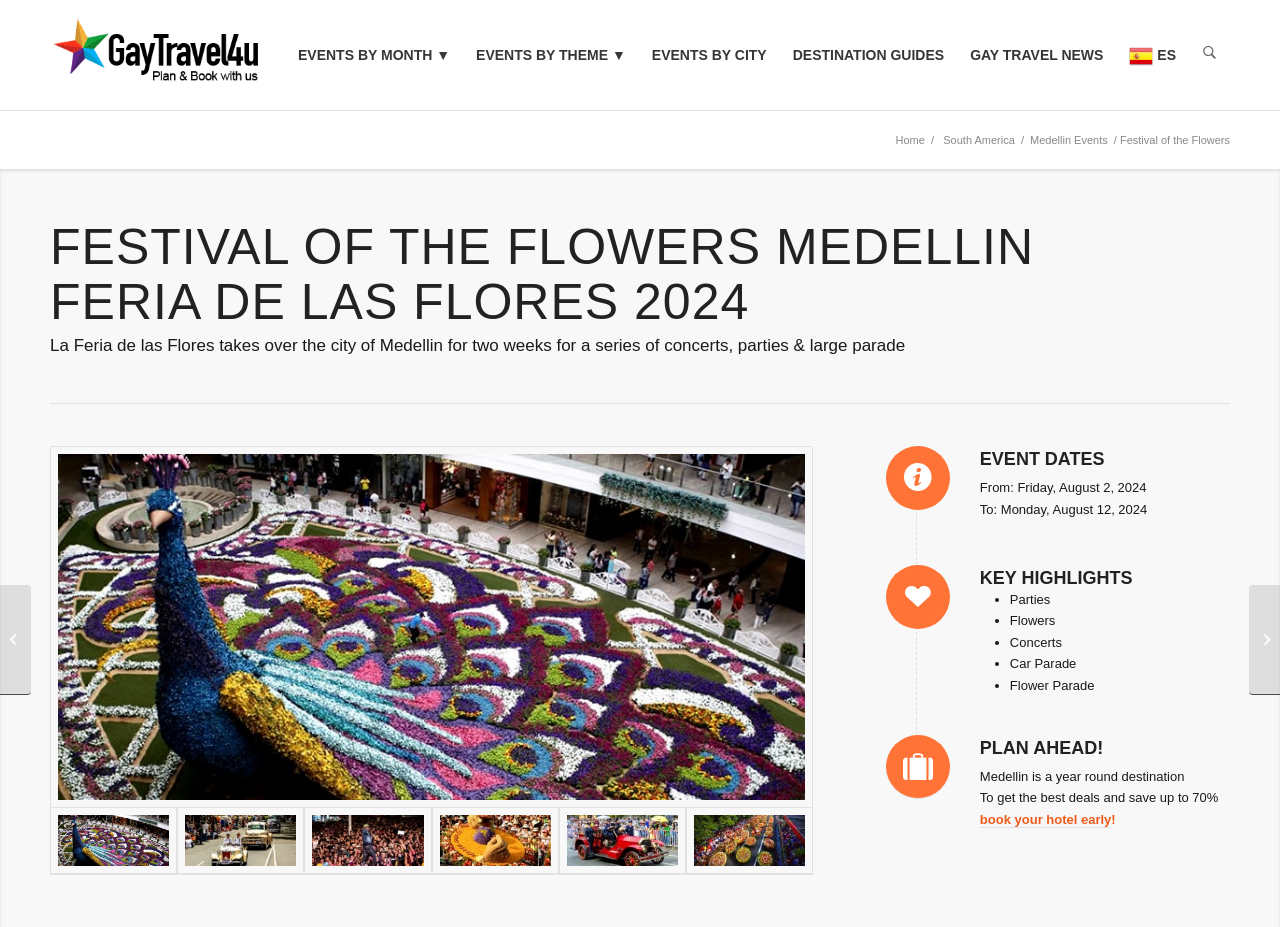Specify the bounding box coordinates of the element's region that should be clicked to achieve the following instruction: "View Medellin events". The bounding box coordinates consist of four float numbers between 0 and 1, in the format [left, top, right, bottom].

[0.805, 0.145, 0.865, 0.157]